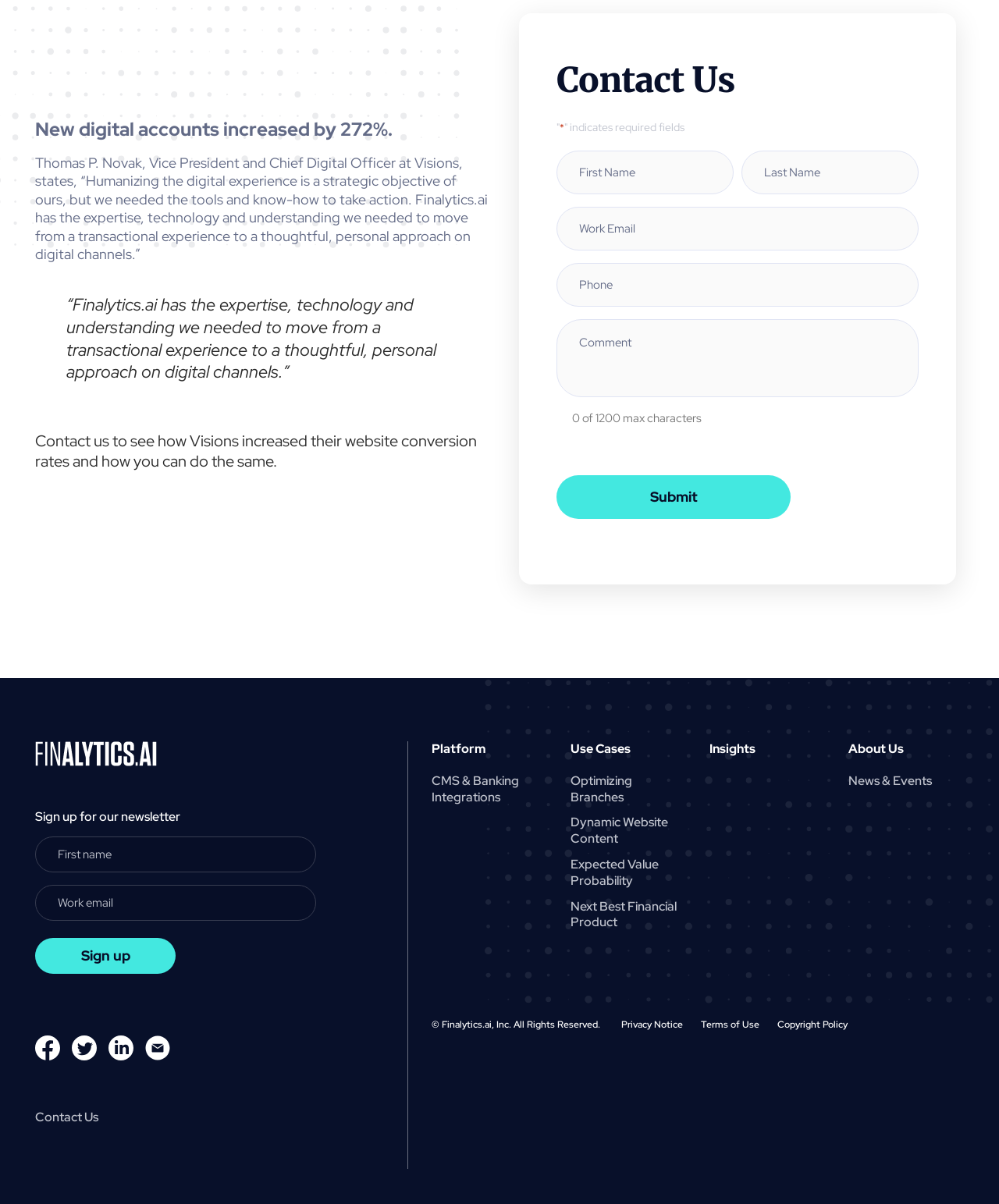Given the description Use Cases, predict the bounding box coordinates of the UI element. Ensure the coordinates are in the format (top-left x, top-left y, bottom-right x, bottom-right y) and all values are between 0 and 1.

[0.571, 0.615, 0.631, 0.628]